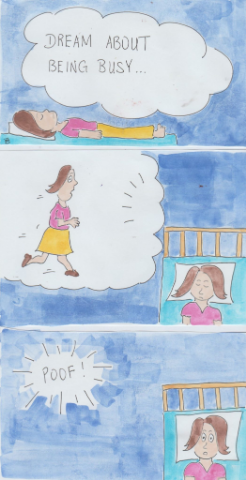What is the tone of the comic strip?
Look at the image and respond with a one-word or short phrase answer.

Lighthearted